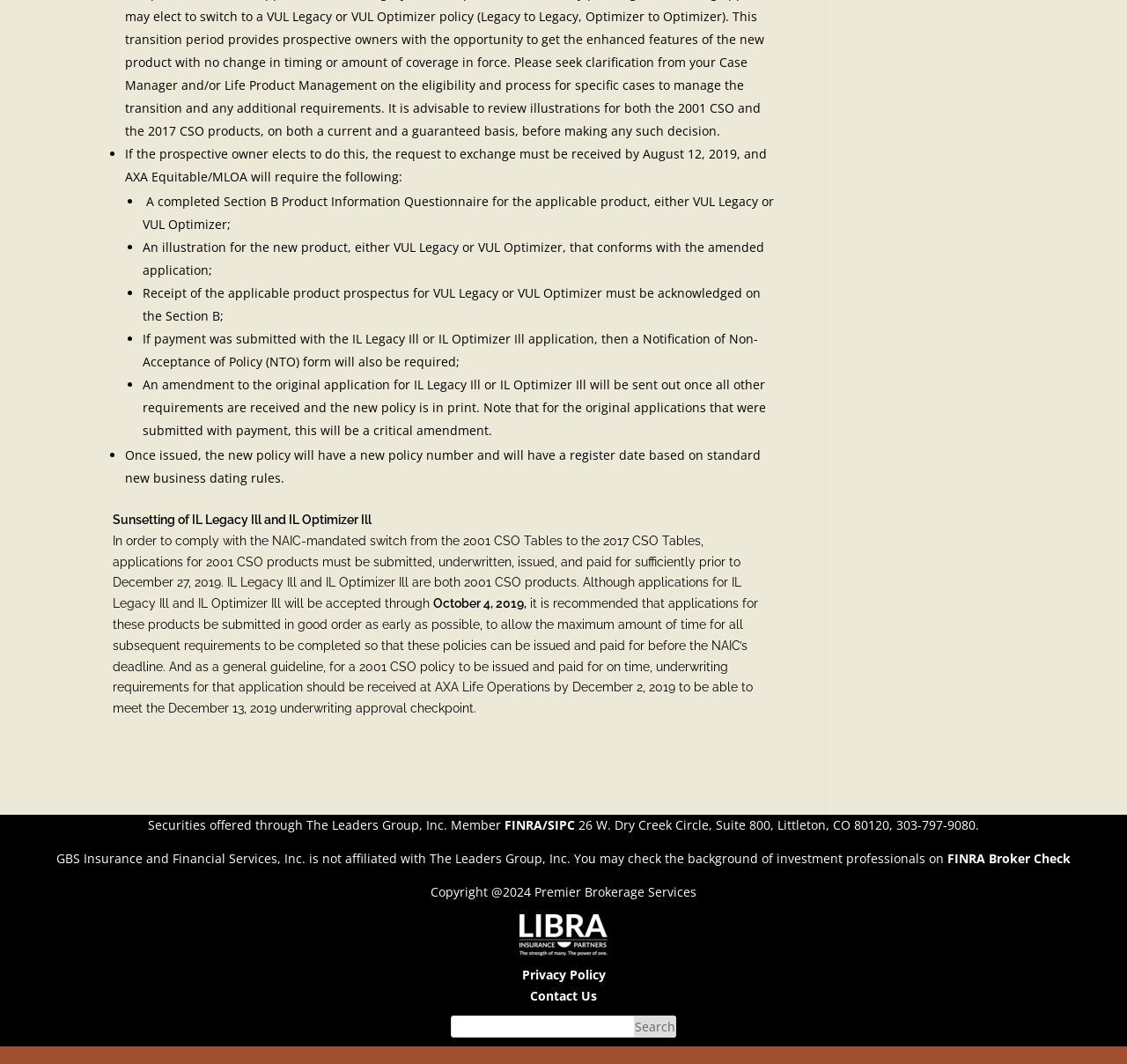Respond to the following question with a brief word or phrase:
What is the purpose of submitting a Notification of Non-Acceptance of Policy (NTO) form?

If payment was submitted with the IL Legacy Ill or IL Optimizer Ill application